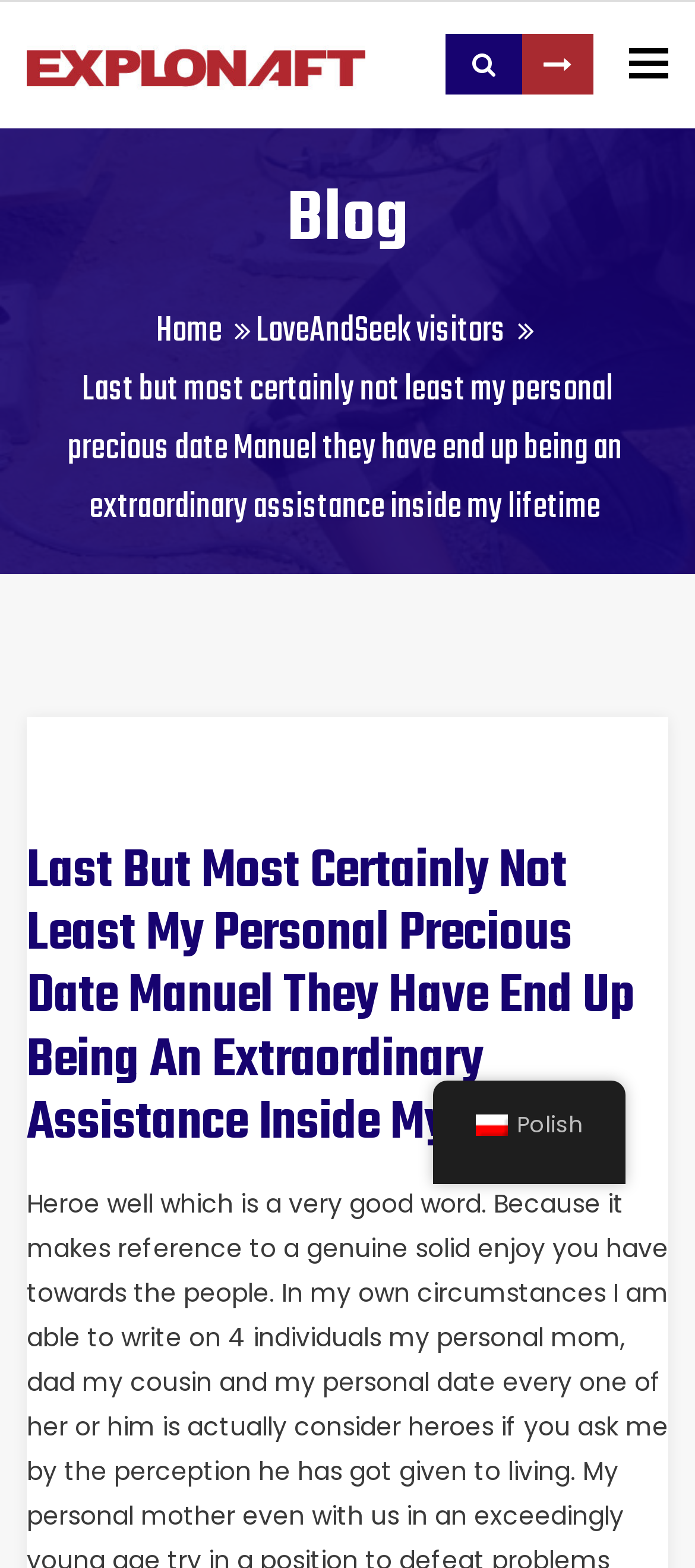Please give a concise answer to this question using a single word or phrase: 
What is the name of the blog?

Blog